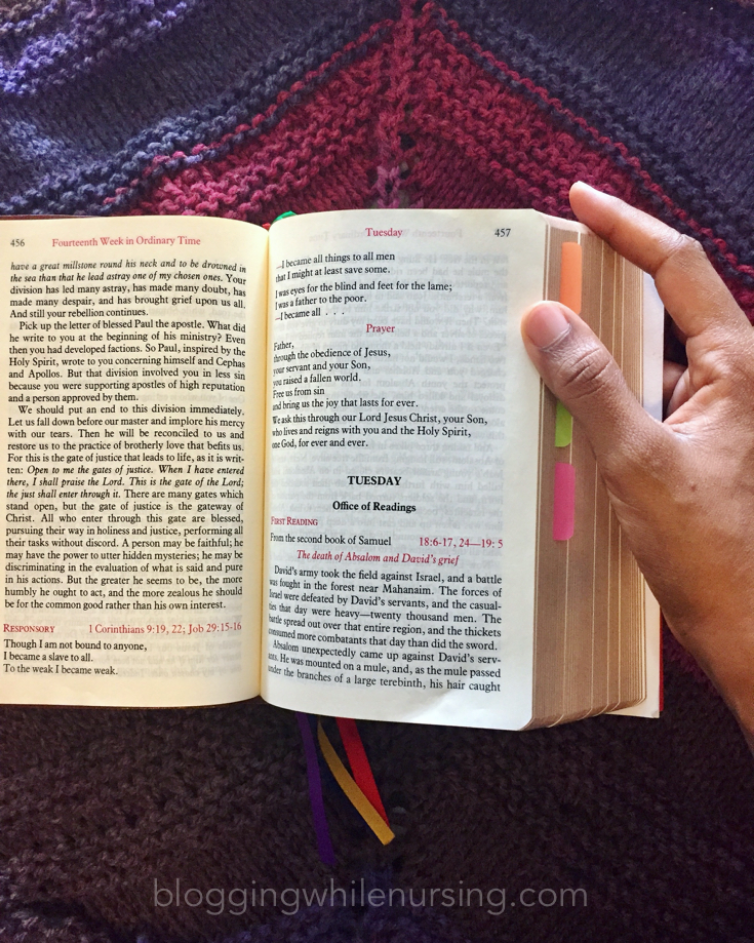Respond to the question below with a single word or phrase:
What is the source of the scripture excerpt?

Second book of Samuel